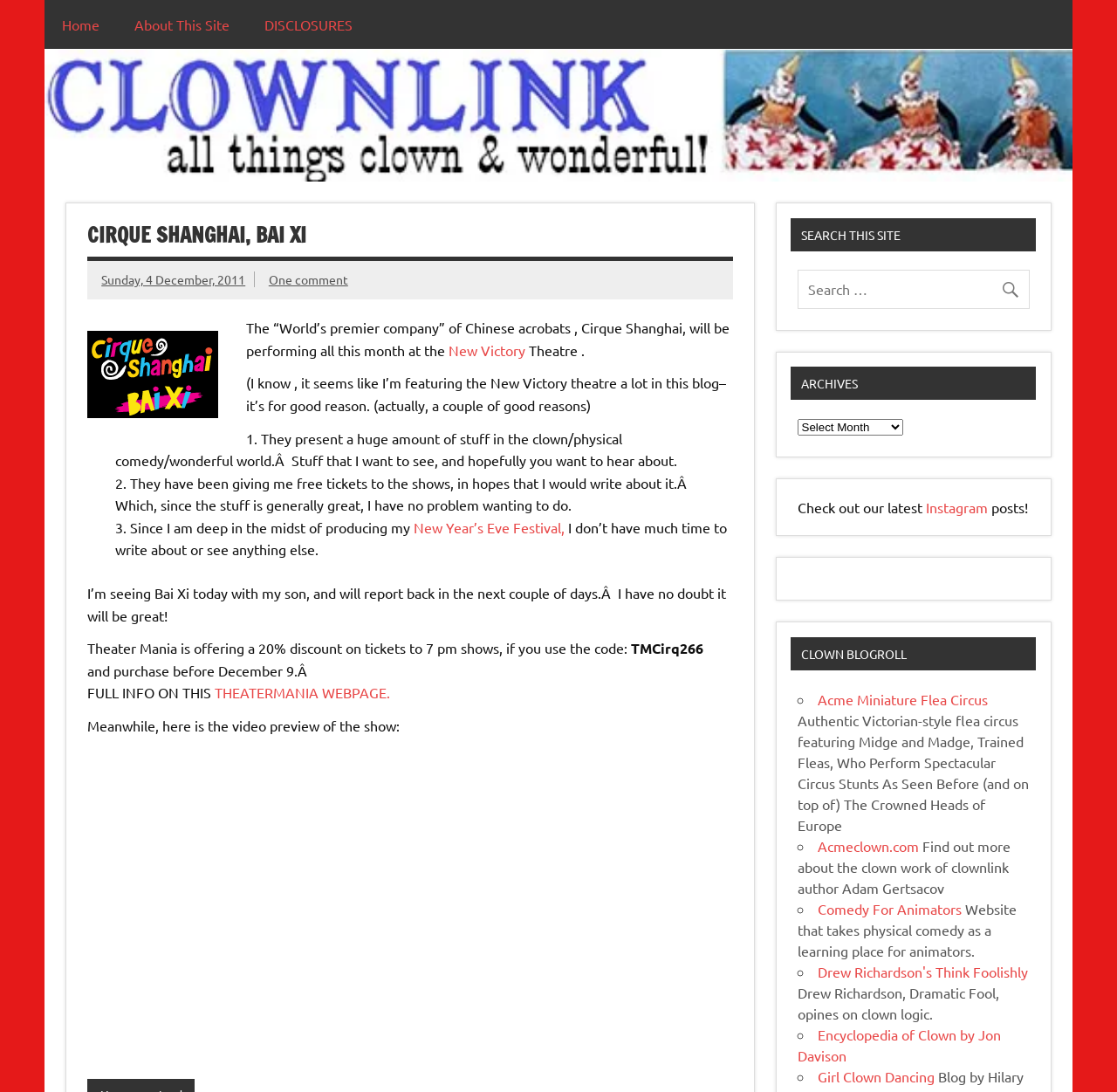How many reasons are given for featuring the New Victory theatre in this blog?
Using the image as a reference, answer the question with a short word or phrase.

2